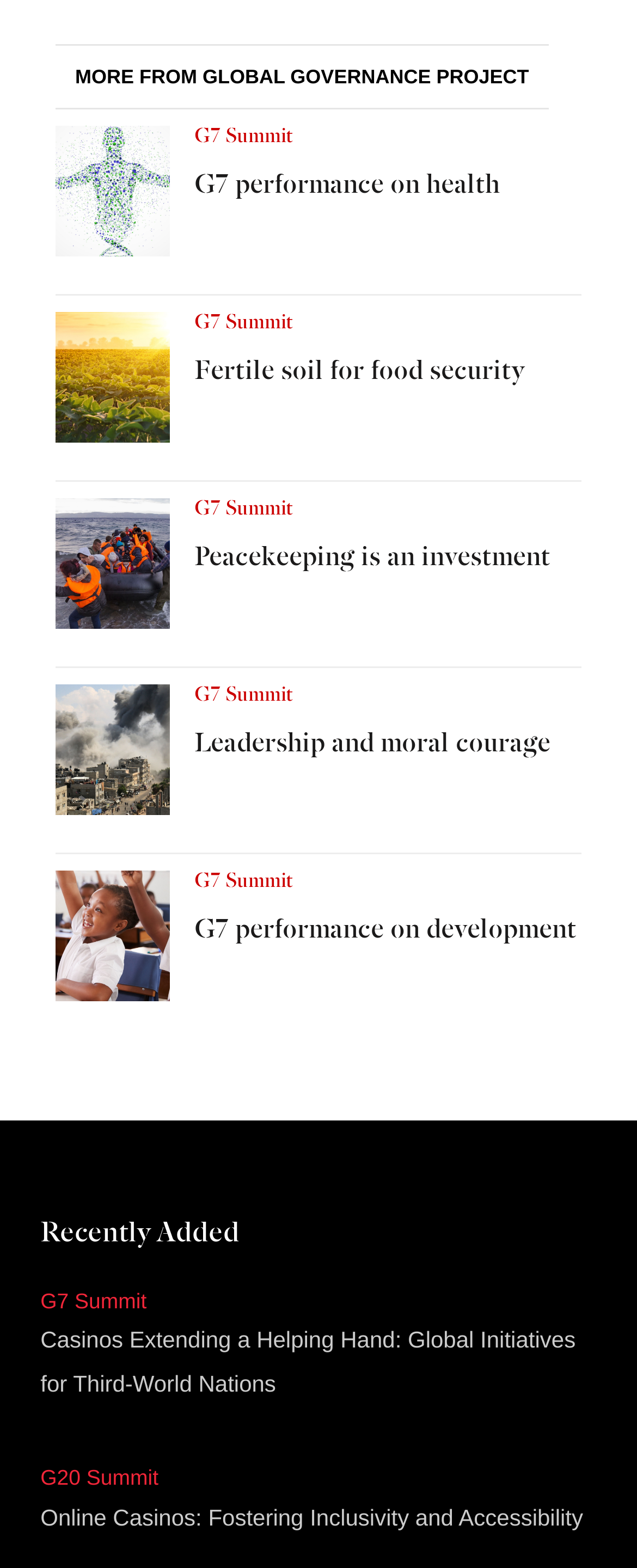How many images are there in the first tabpanel?
Look at the image and respond with a one-word or short phrase answer.

5